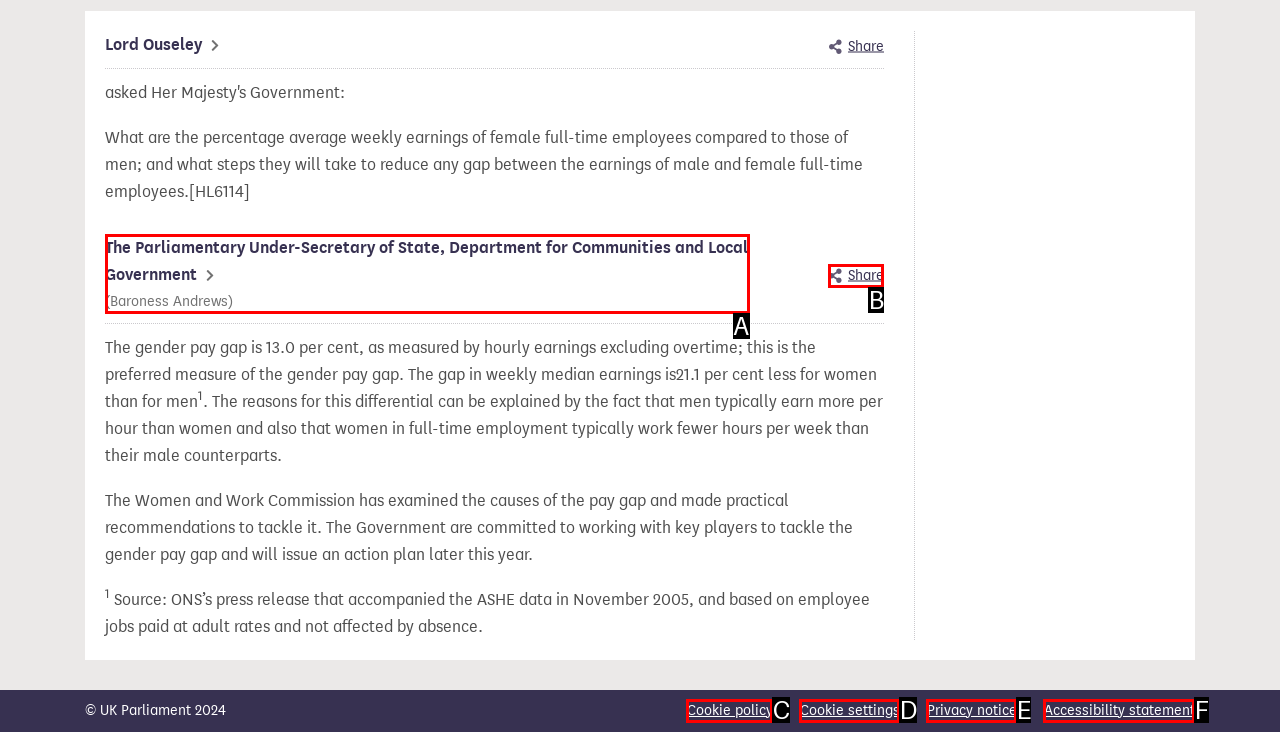Which UI element corresponds to this description: Share this specific contribution
Reply with the letter of the correct option.

B